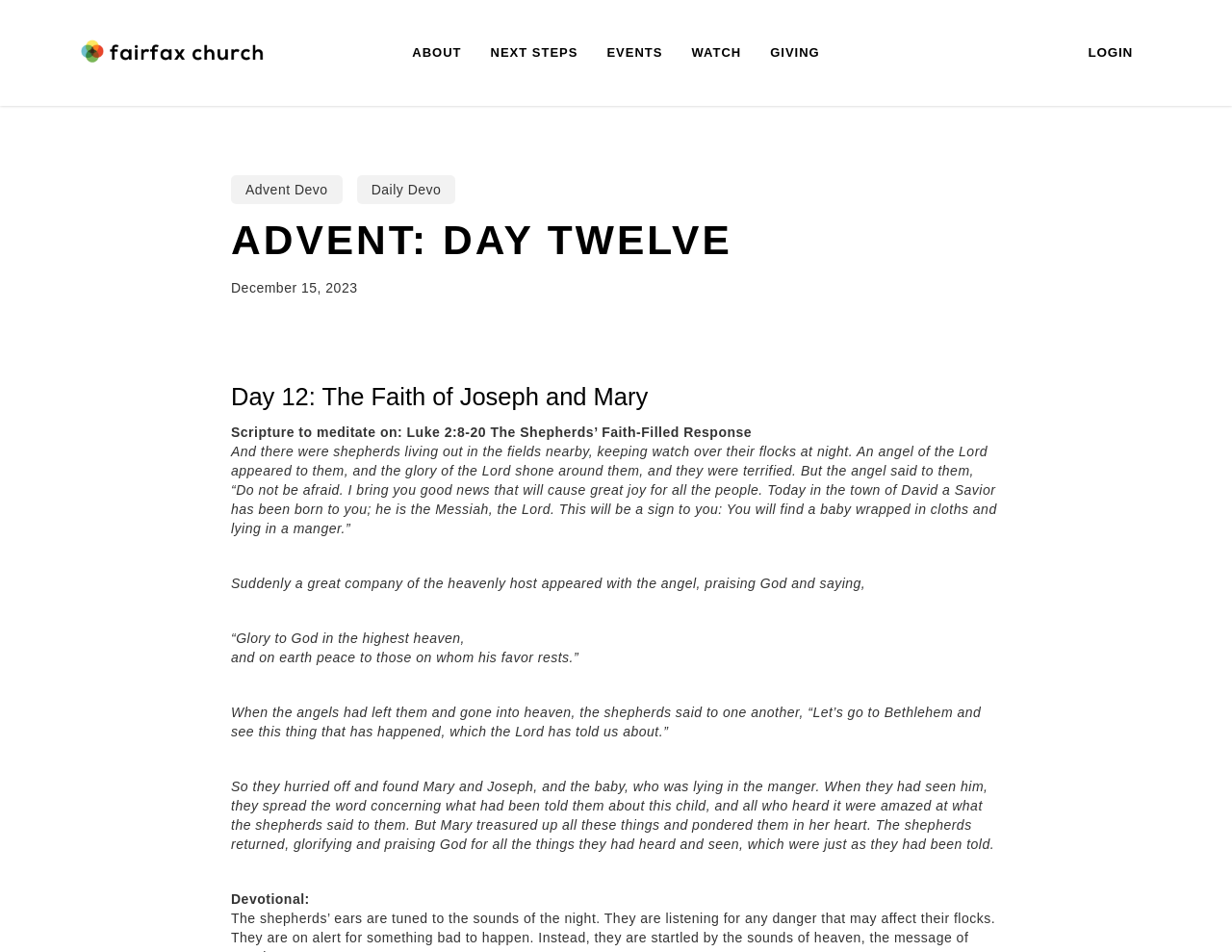Please find the main title text of this webpage.

ADVENT: DAY TWELVE